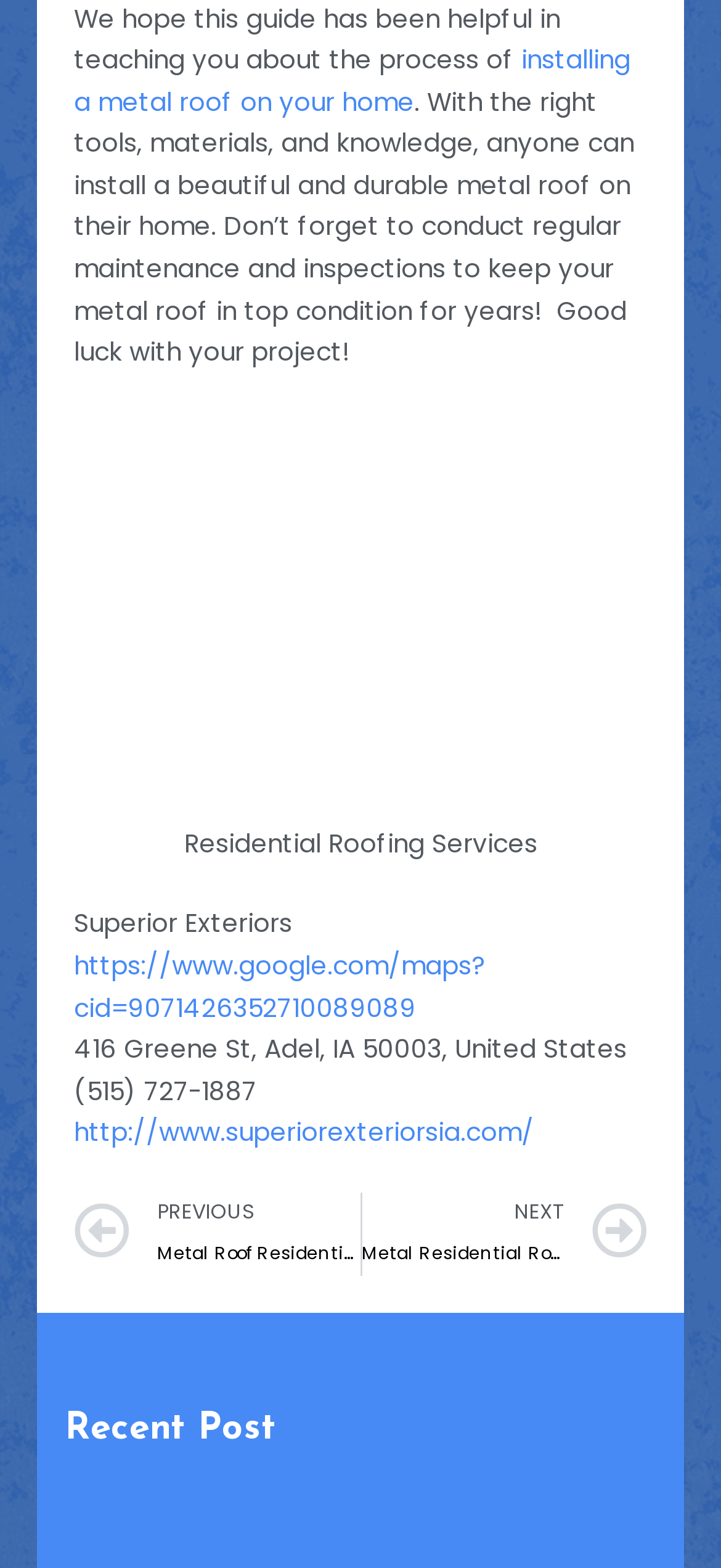Please provide the bounding box coordinates for the UI element as described: "Italiano". The coordinates must be four floats between 0 and 1, represented as [left, top, right, bottom].

None